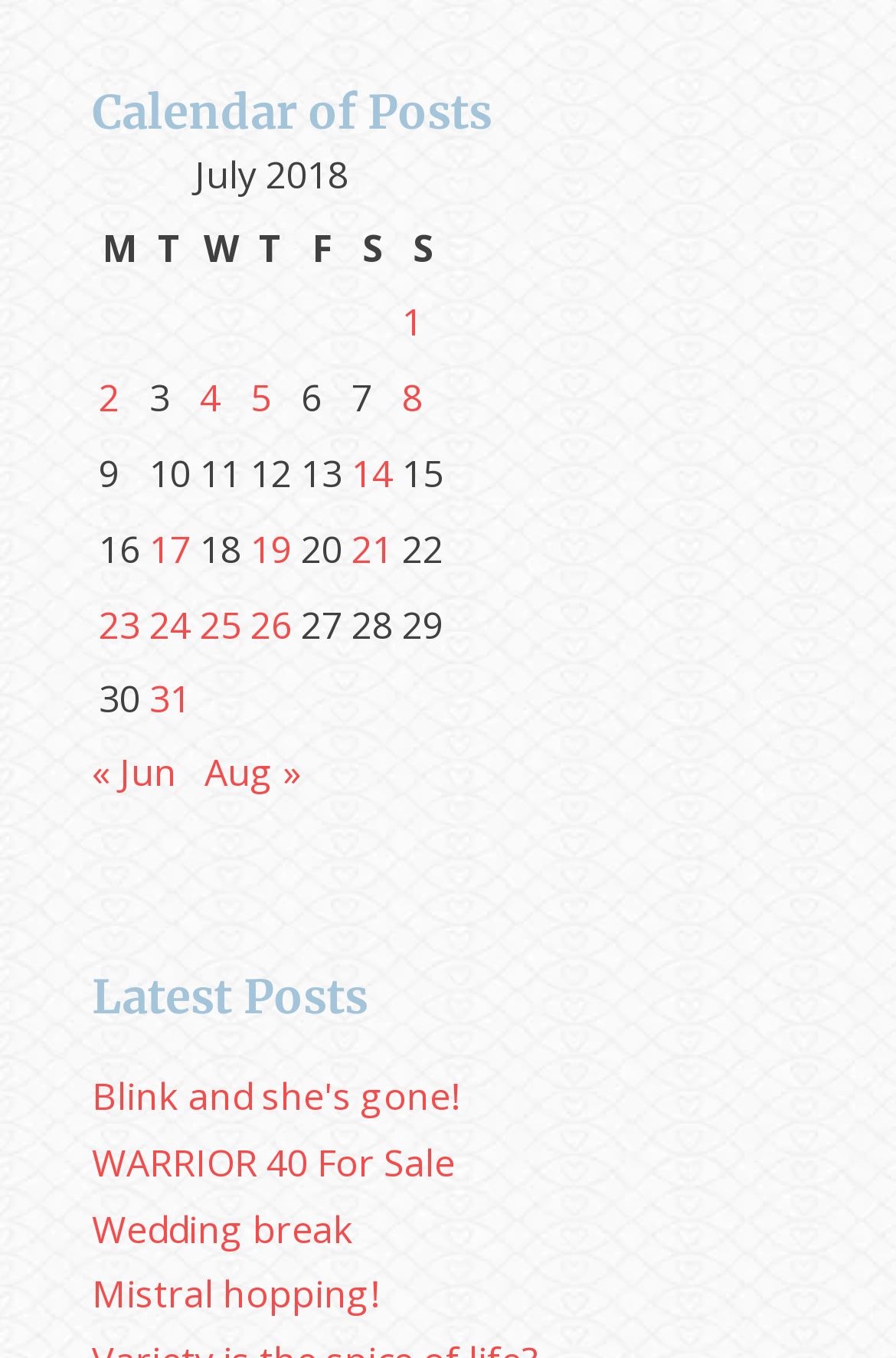Please identify the bounding box coordinates of the clickable region that I should interact with to perform the following instruction: "Go to next month". The coordinates should be expressed as four float numbers between 0 and 1, i.e., [left, top, right, bottom].

[0.228, 0.55, 0.336, 0.588]